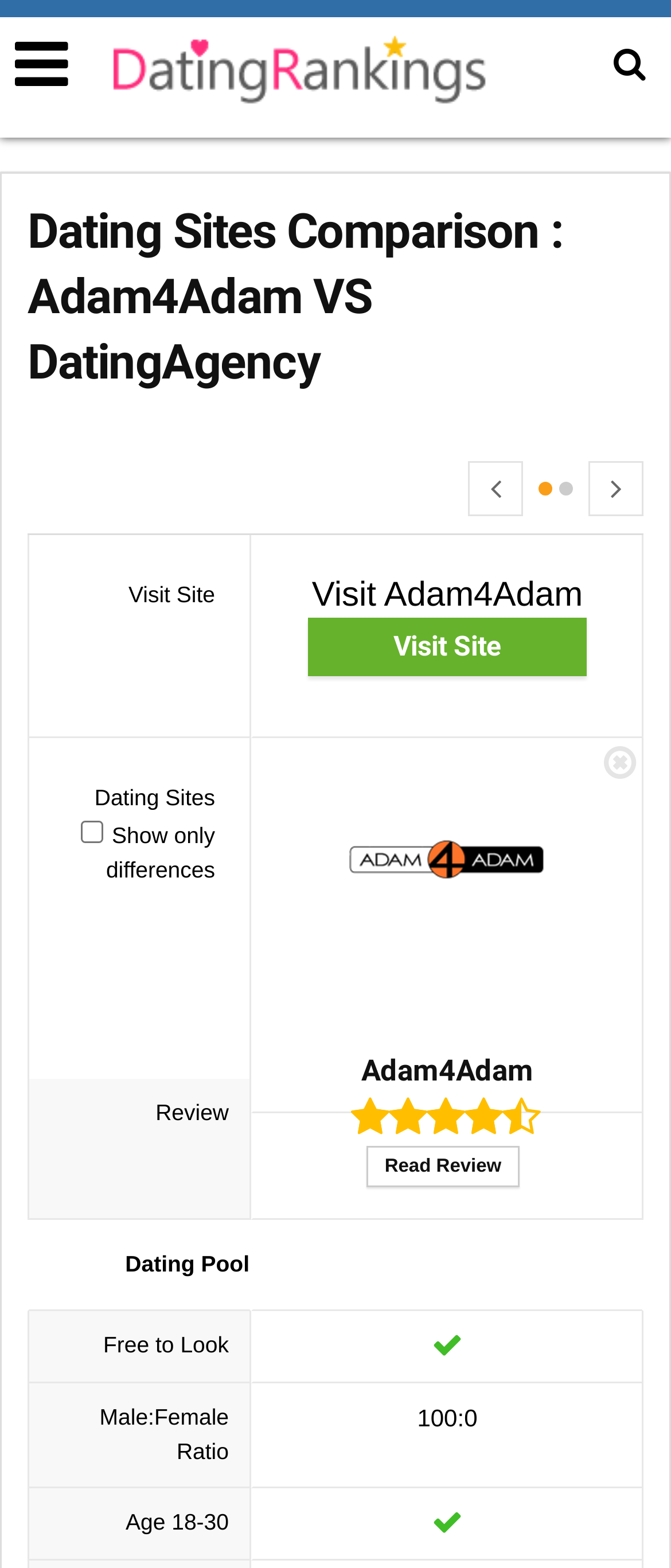How many characteristics are used for comparison?
Refer to the image and offer an in-depth and detailed answer to the question.

The webpage is comparing Adam4Adam and DatingAgency based on 7 major characteristics, which are not explicitly listed but can be inferred from the categories listed, such as 'Dating Pool', 'Free to Look', 'Male:Female Ratio', and 'Age 18-30'.